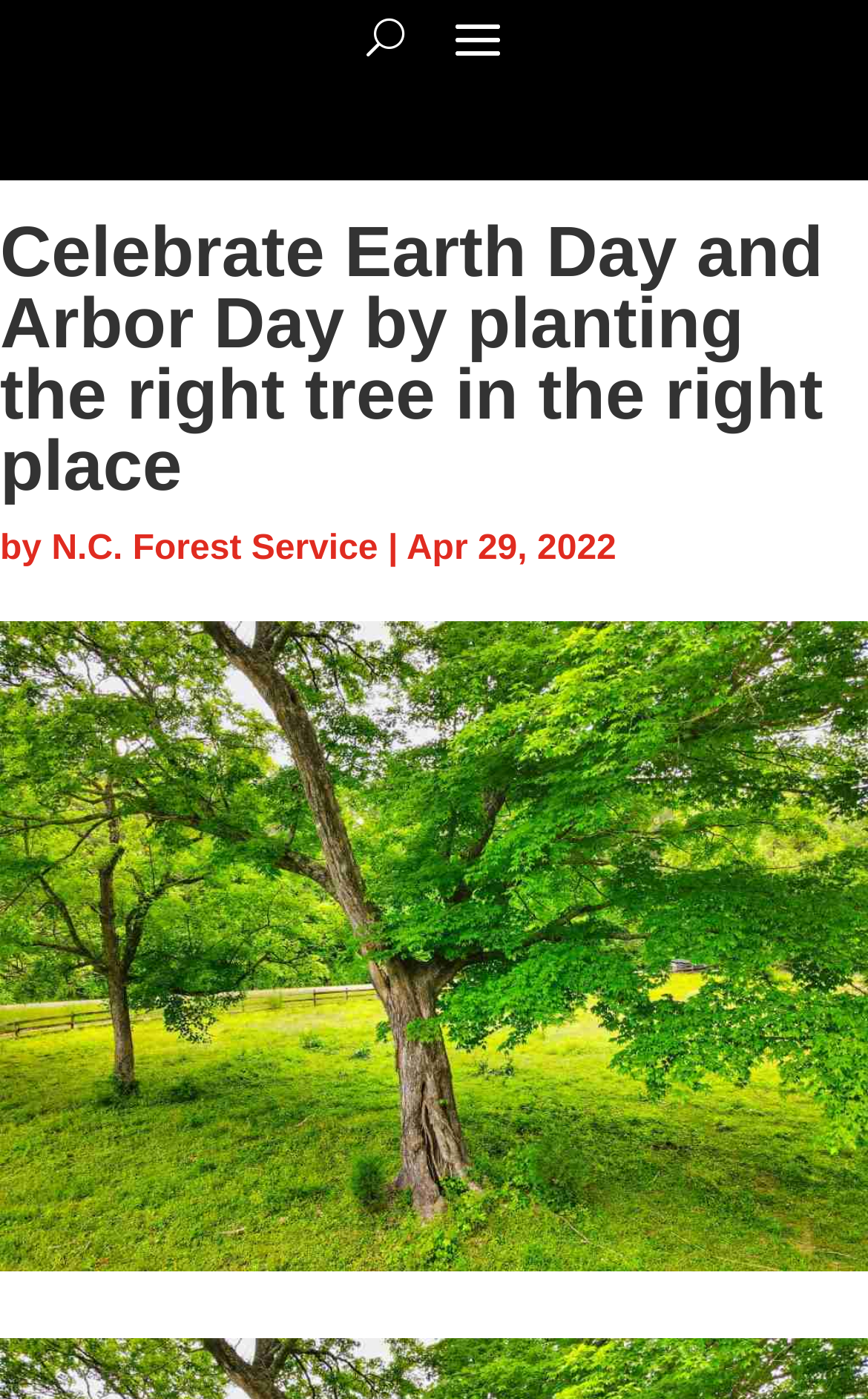Identify the bounding box of the HTML element described as: "N.C. Forest Service".

[0.059, 0.378, 0.436, 0.405]